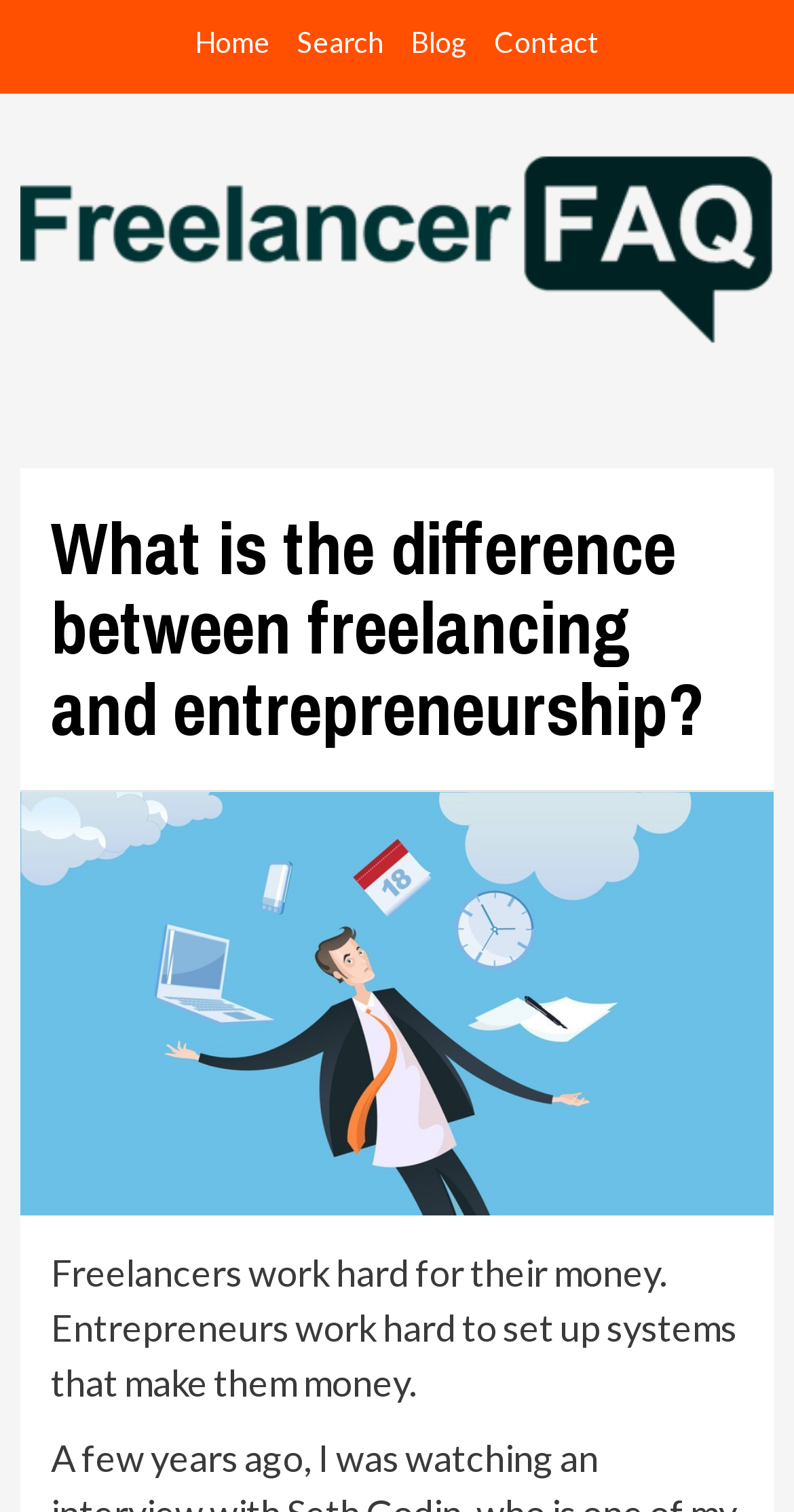Generate the main heading text from the webpage.

What is the difference between freelancing and entrepreneurship?